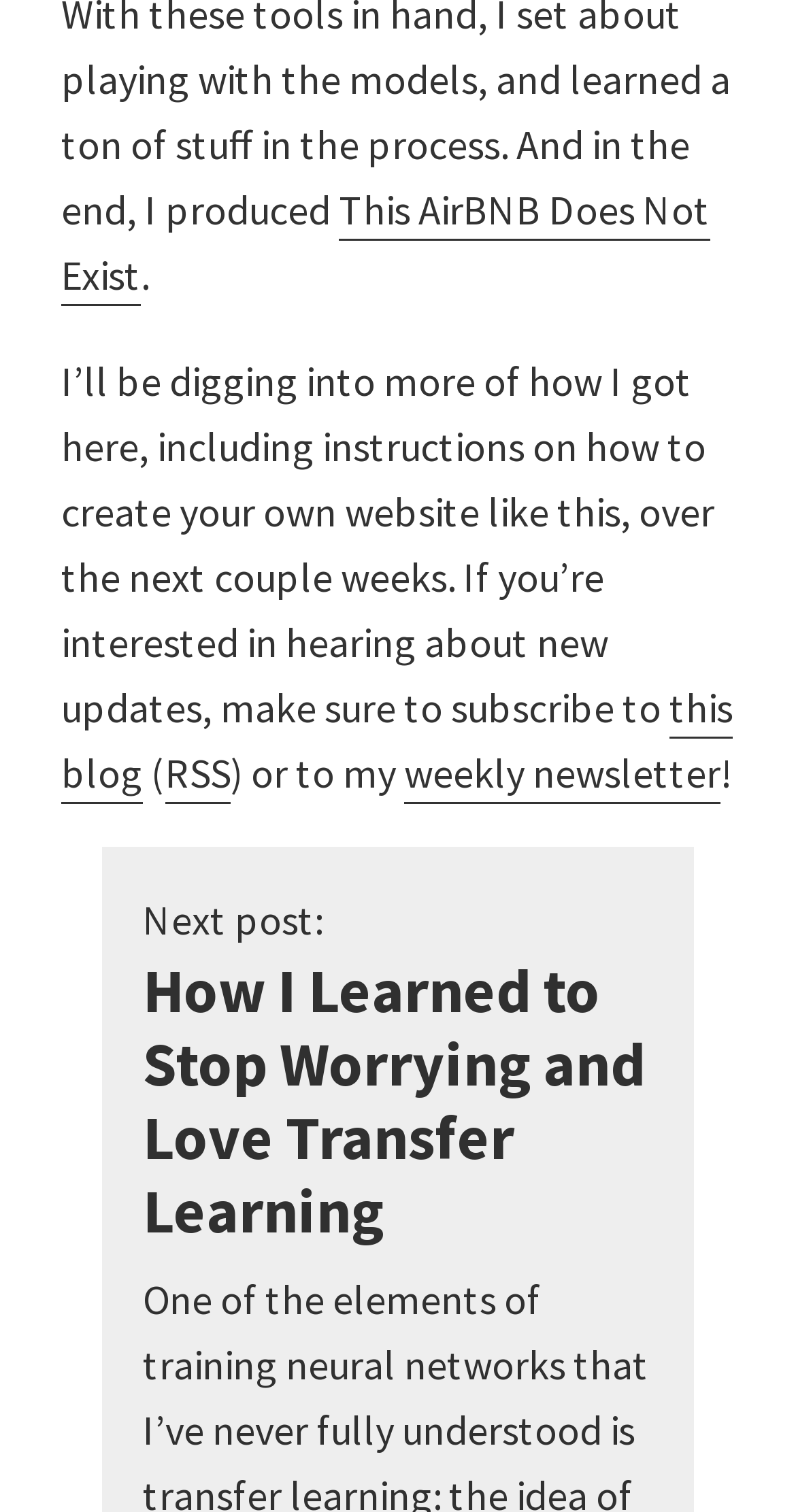What is the author of the latest article?
Could you answer the question with a detailed and thorough explanation?

The webpage does not explicitly mention the author of the latest article. Although there are links and text, there is no information about the author.